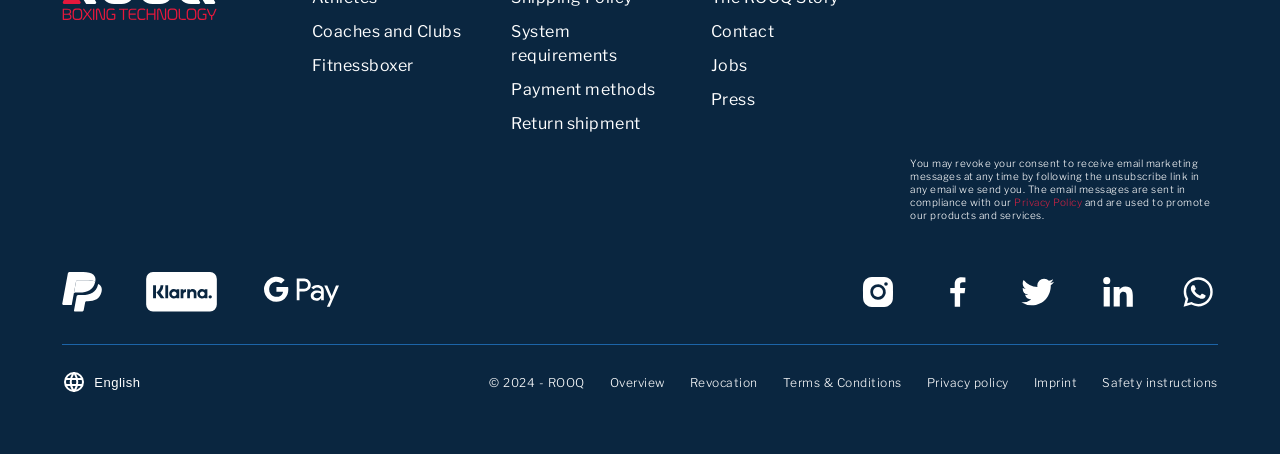What is the purpose of the email messages sent by the company?
Please look at the screenshot and answer using one word or phrase.

To promote products and services